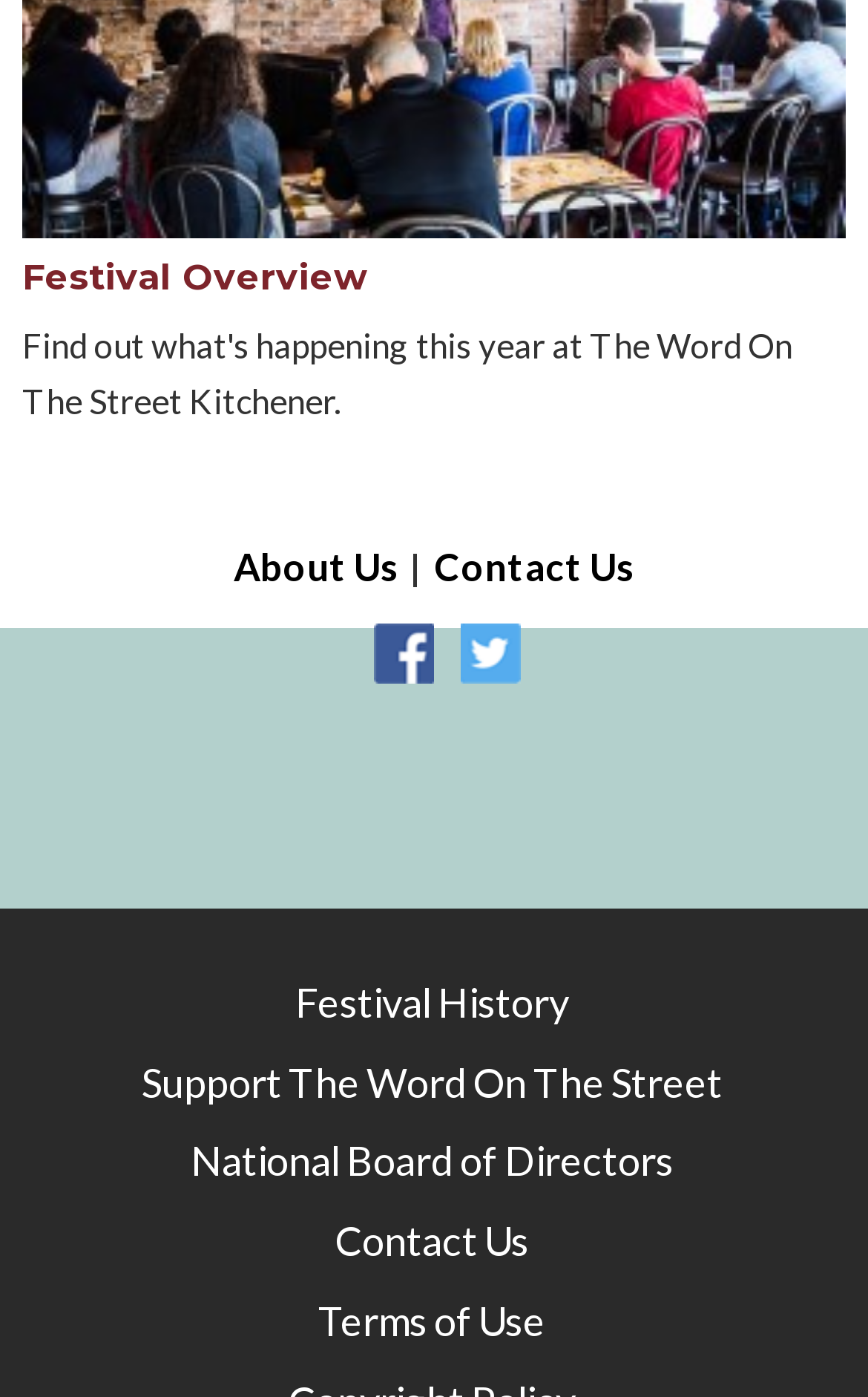Give a concise answer of one word or phrase to the question: 
What is the purpose of the 'Support The Word On The Street' link?

To support the festival